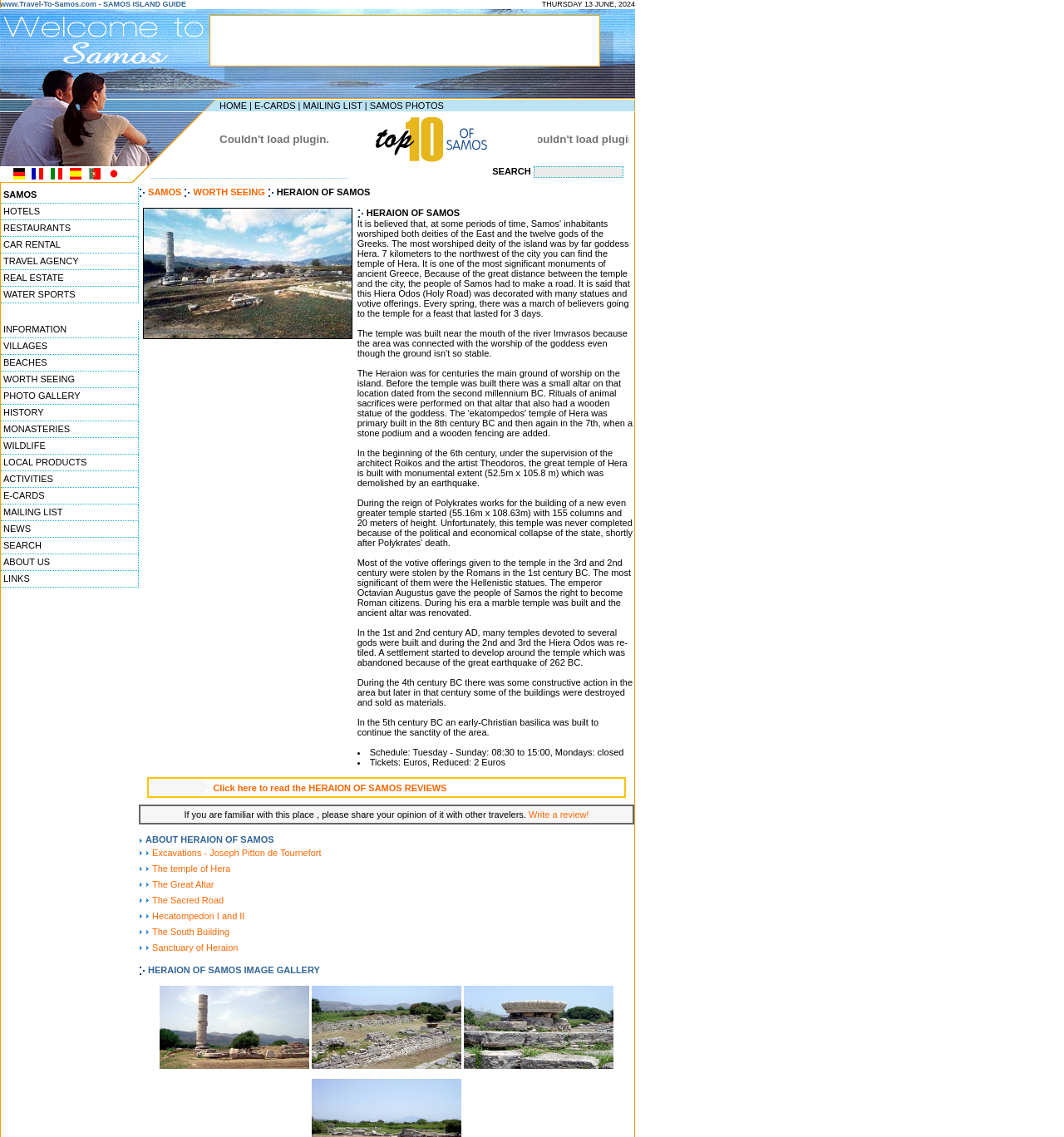Find the bounding box coordinates for the HTML element specified by: "Hecatompedon I and II".

[0.141, 0.801, 0.23, 0.81]